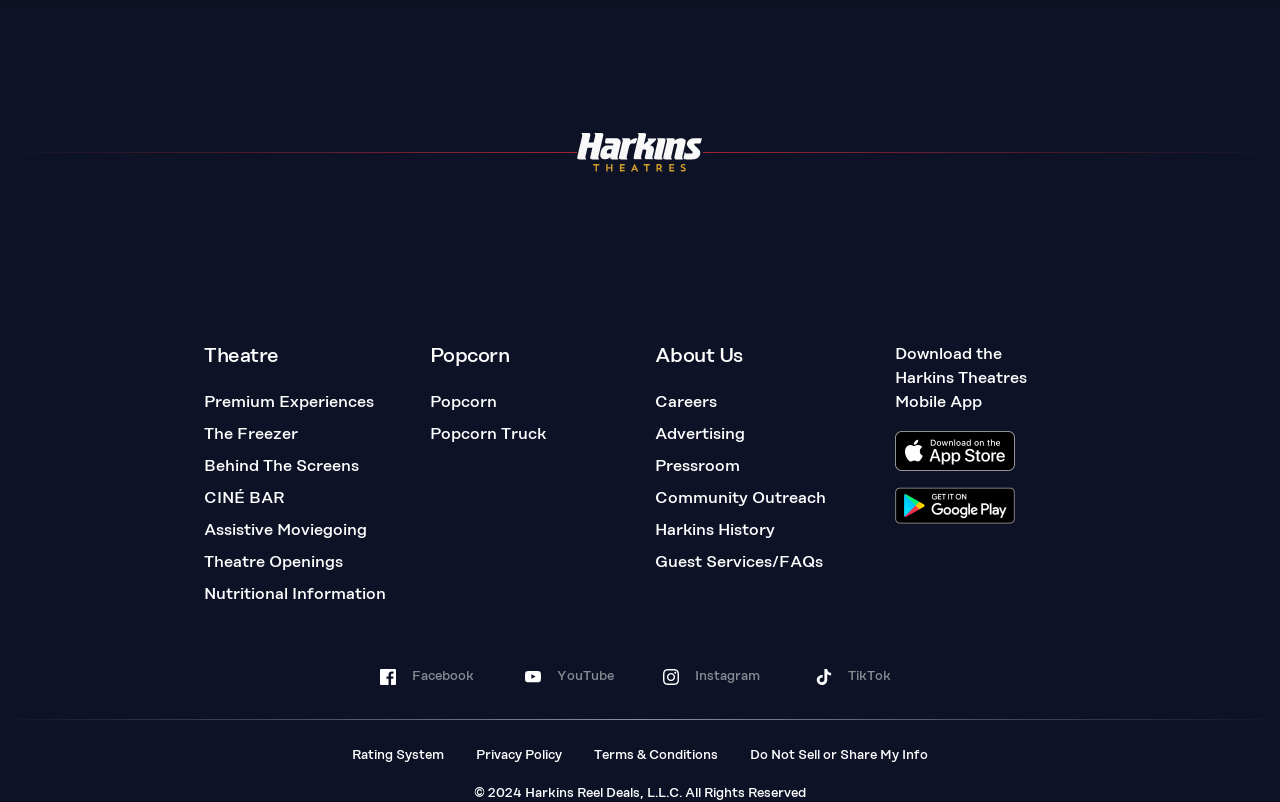Please identify the bounding box coordinates of the area that needs to be clicked to follow this instruction: "get a quote".

None